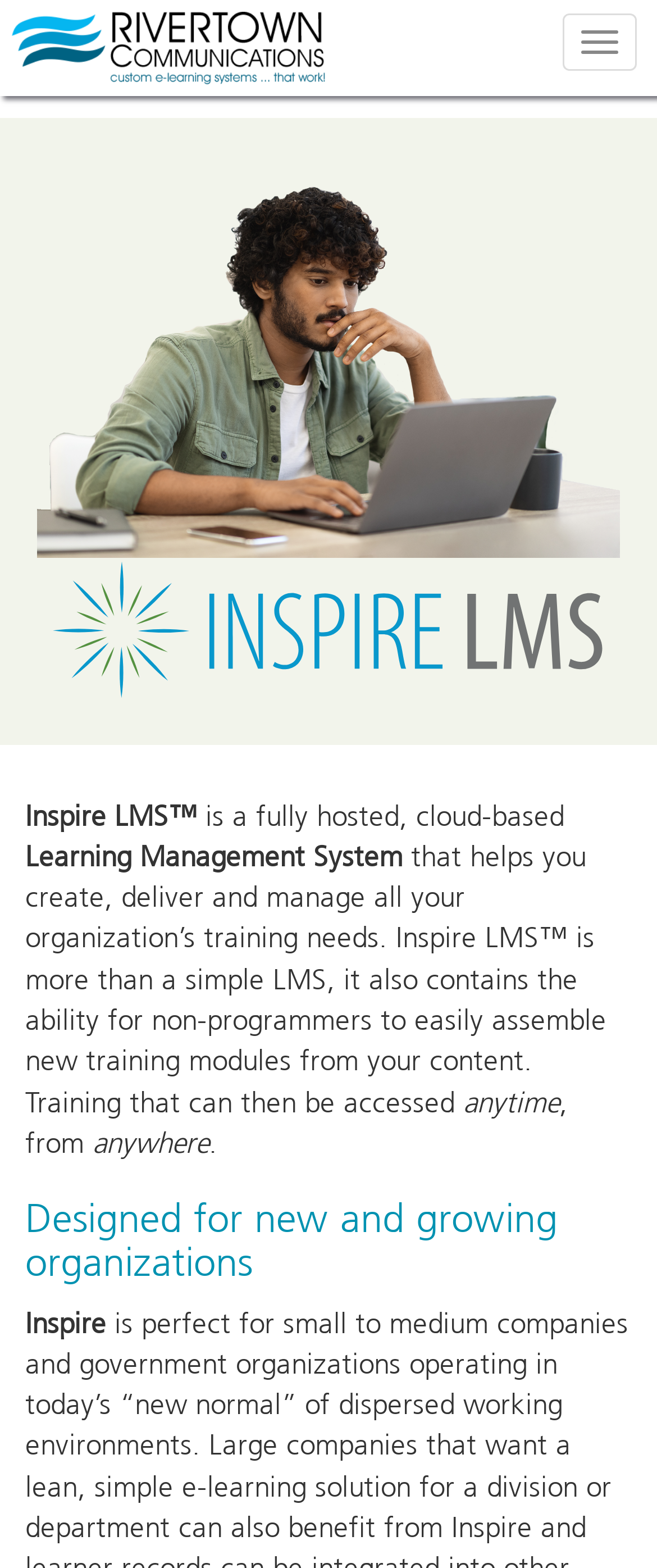How can users access training with Inspire LMS?
Provide a comprehensive and detailed answer to the question.

The accessibility of training with Inspire LMS can be found in the StaticText elements with the texts 'anytime' and 'anywhere' at coordinates [0.705, 0.692, 0.851, 0.713] and [0.141, 0.718, 0.318, 0.739] respectively.